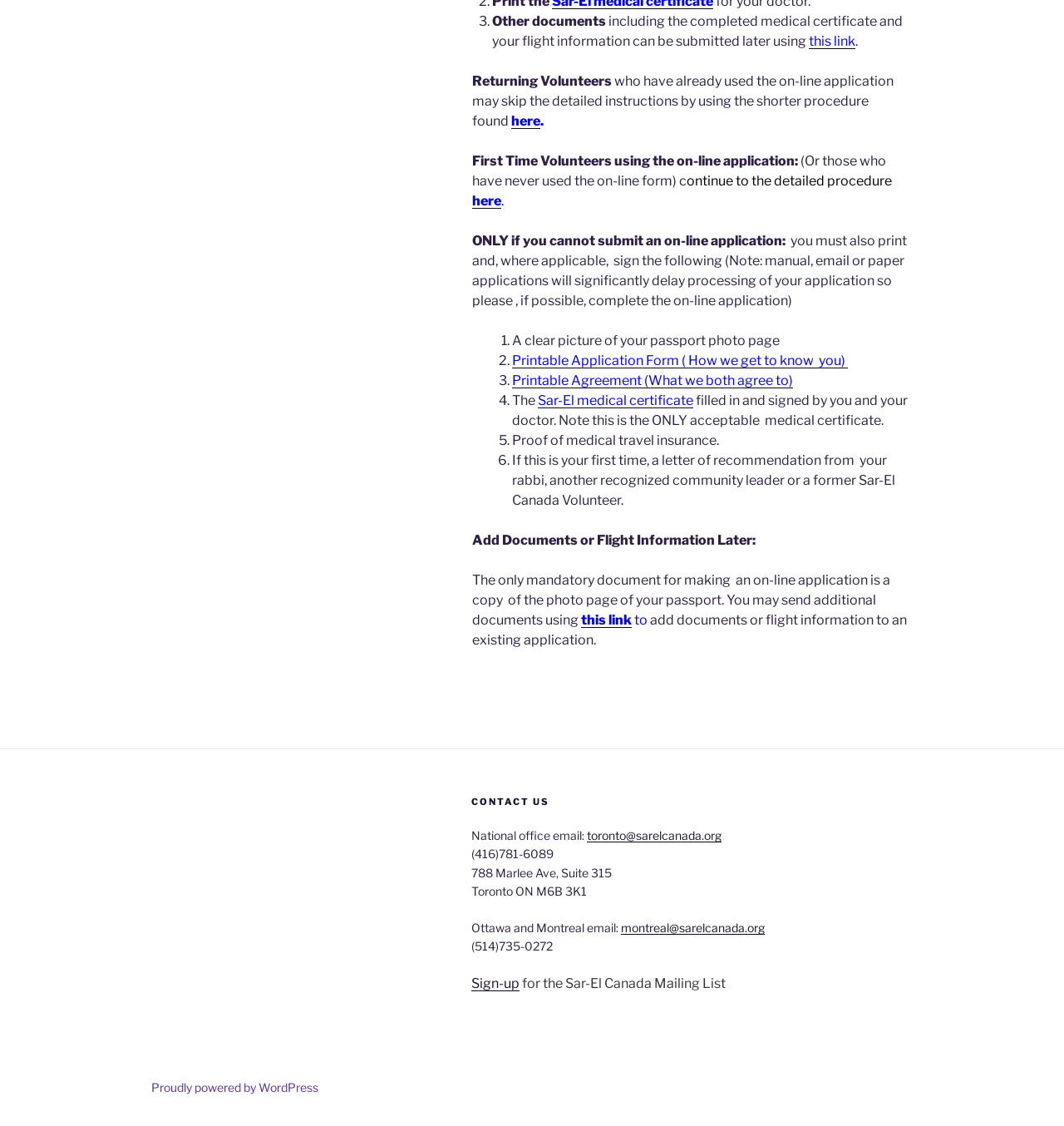Given the element description "Sign-up" in the screenshot, predict the bounding box coordinates of that UI element.

[0.443, 0.867, 0.488, 0.881]